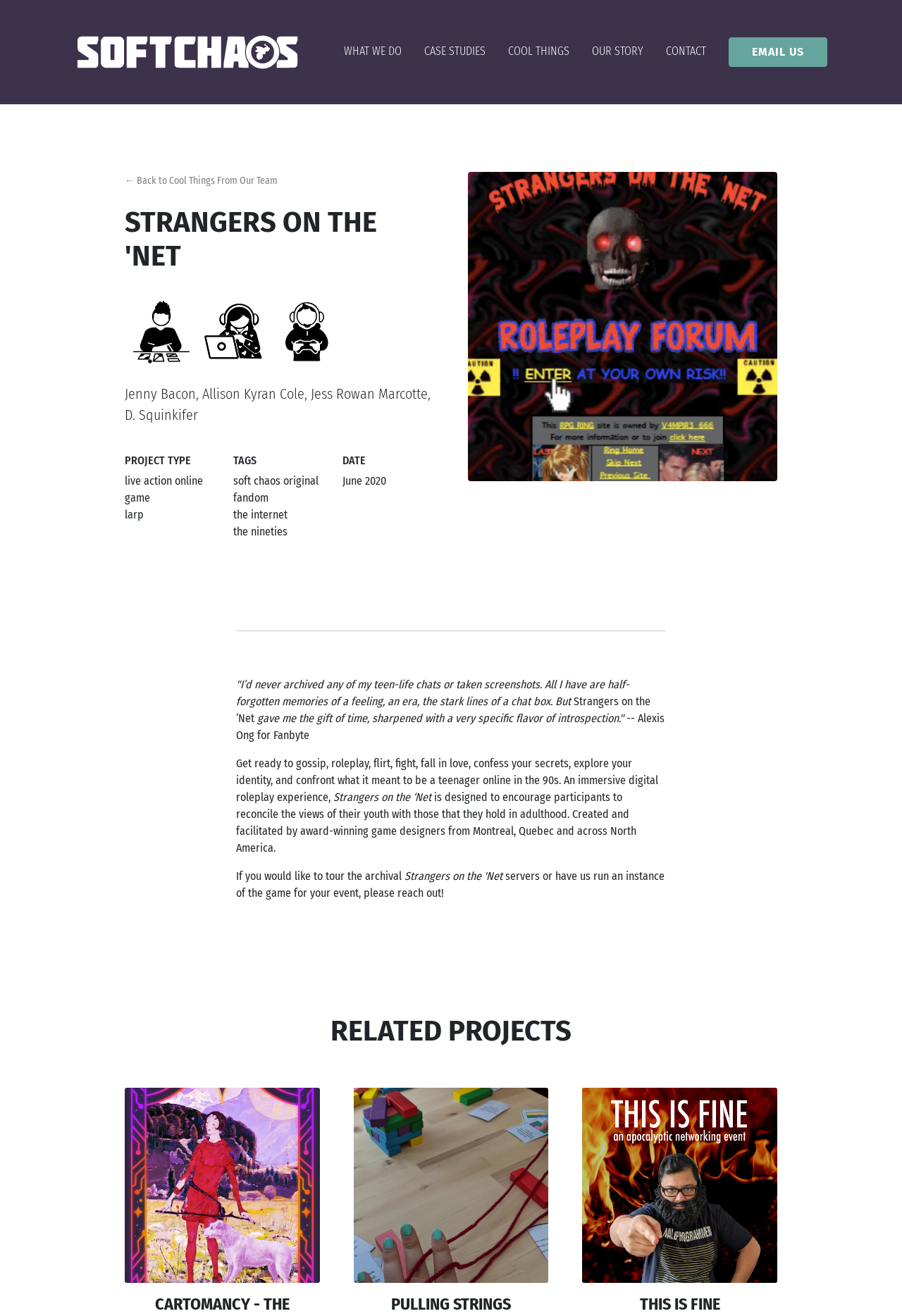Identify the bounding box coordinates of the clickable region to carry out the given instruction: "View the 'STRANGERS ON THE 'NET' project".

[0.138, 0.143, 0.481, 0.22]